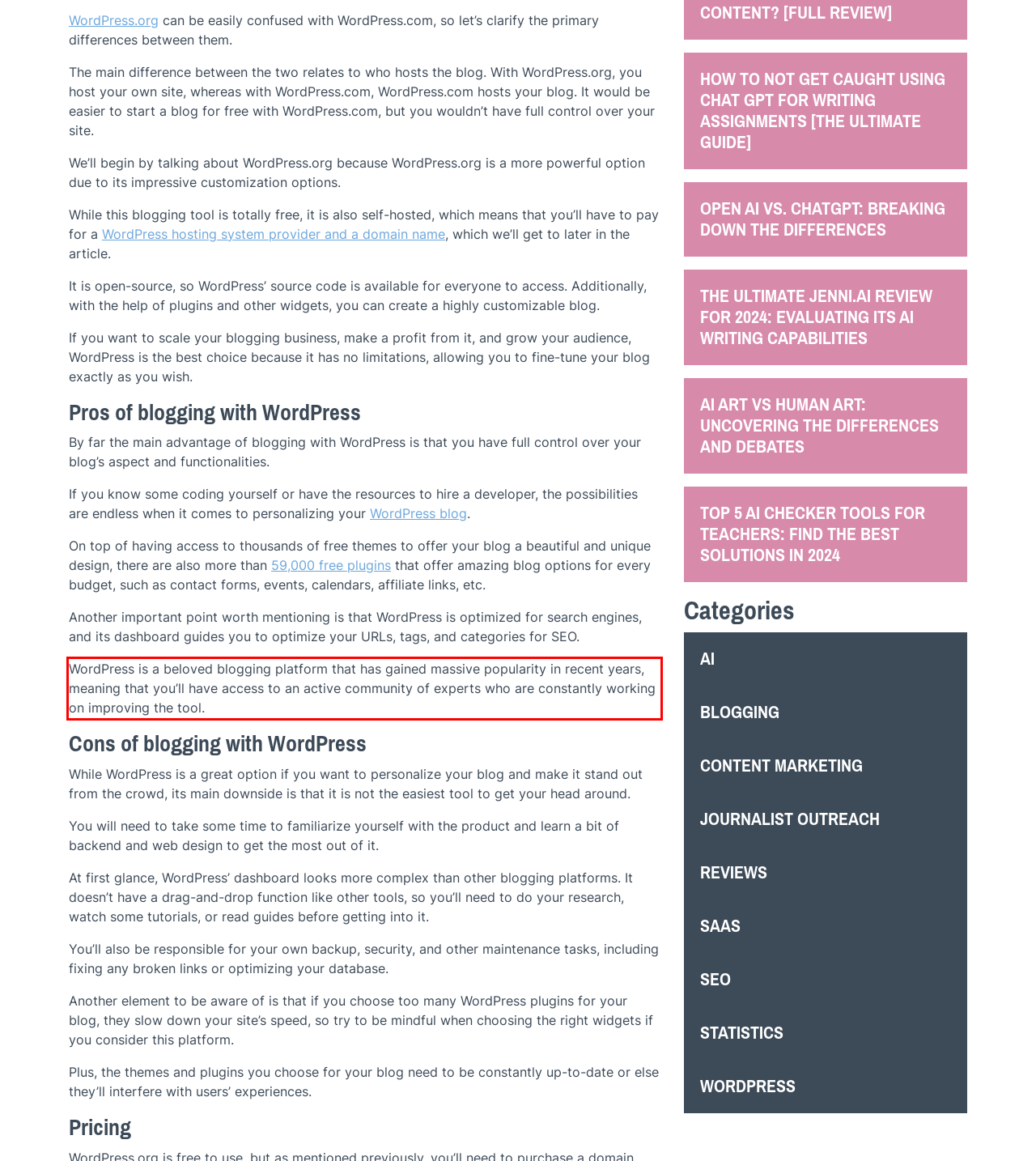With the provided screenshot of a webpage, locate the red bounding box and perform OCR to extract the text content inside it.

WordPress is a beloved blogging platform that has gained massive popularity in recent years, meaning that you’ll have access to an active community of experts who are constantly working on improving the tool.